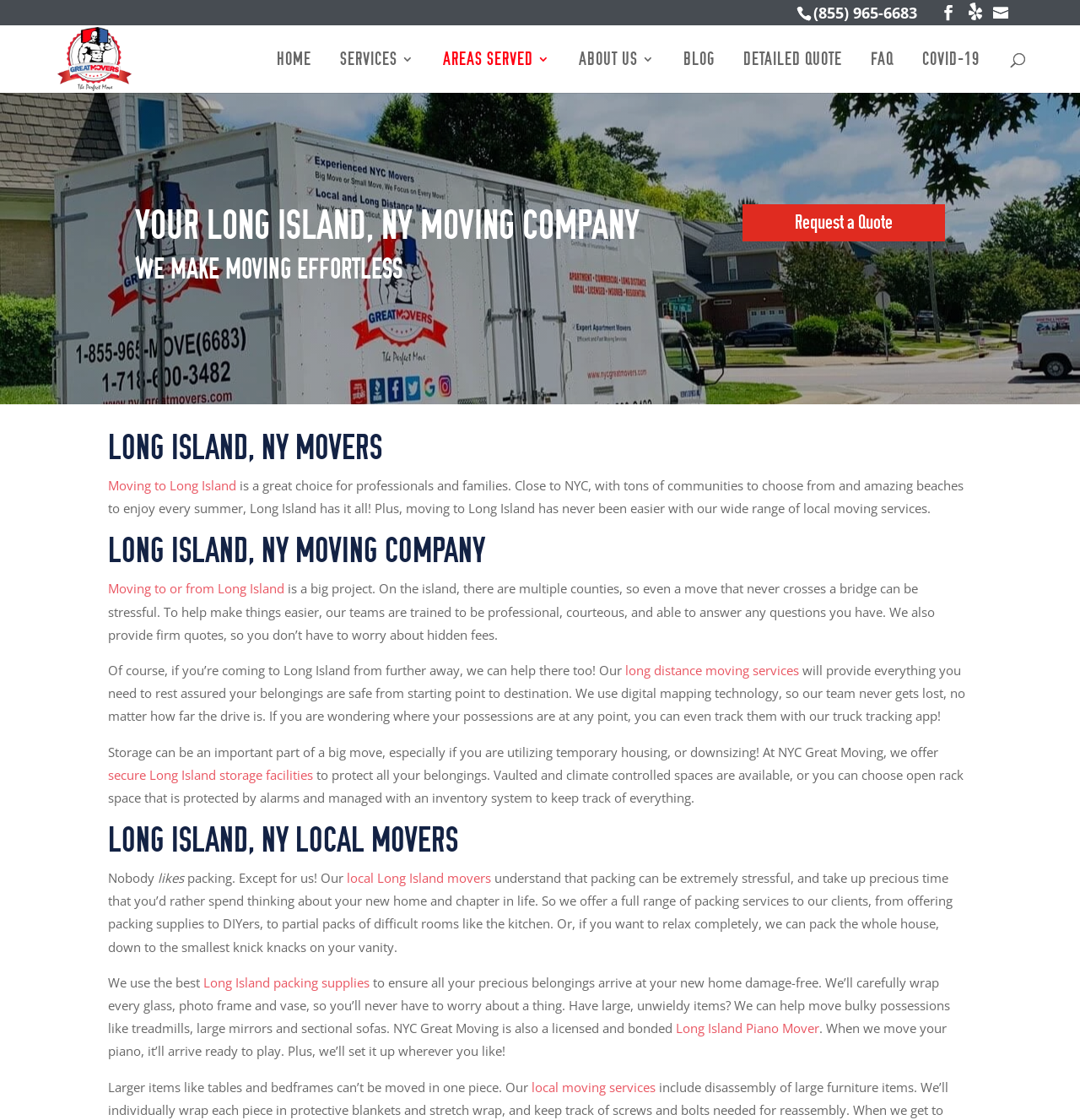Please give a succinct answer using a single word or phrase:
What is the name of the moving company?

NYC Great Movers